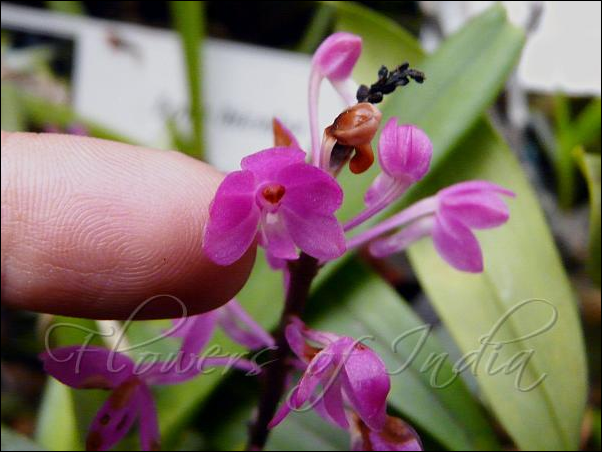Using the details from the image, please elaborate on the following question: Why is the Flask-Shaped Vanda notable?

The caption highlights that the Flask-Shaped Vanda is notable for its resilient foliage, which can withstand direct tropical sunlight, making it a fascinating subject for both horticulturists and nature enthusiasts.